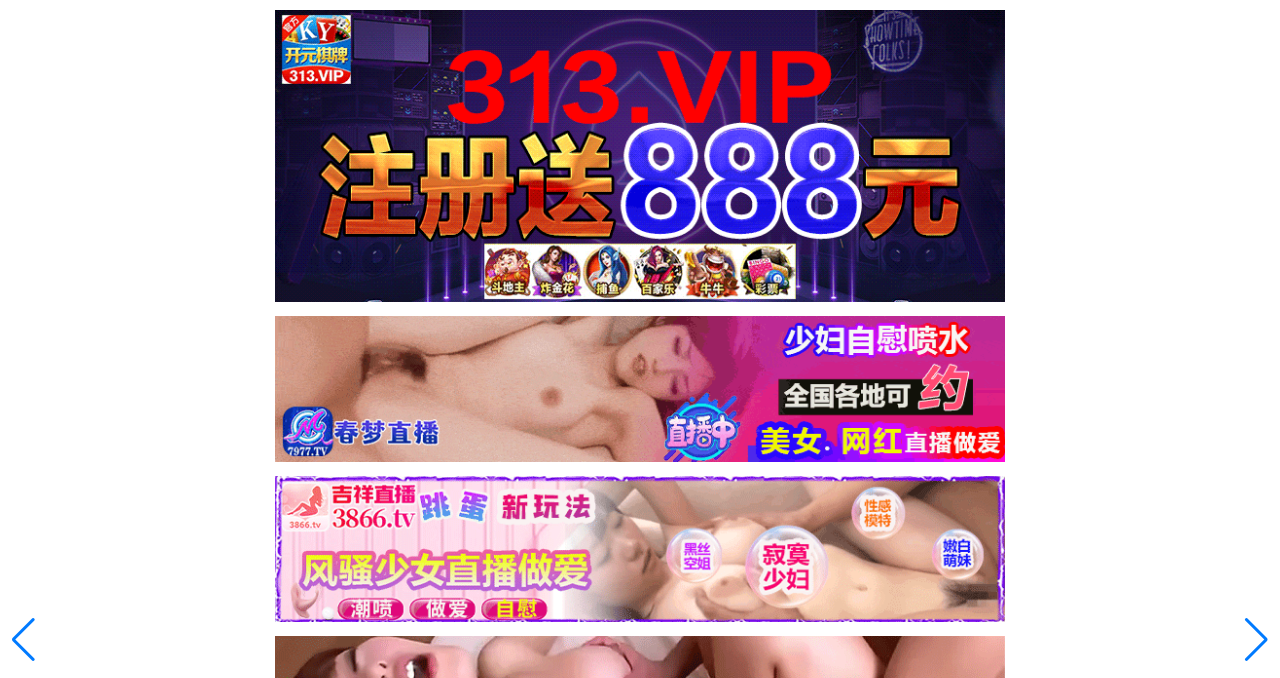Please find the bounding box coordinates in the format (top-left x, top-left y, bottom-right x, bottom-right y) for the given element description. Ensure the coordinates are floating point numbers between 0 and 1. Description: alt="广告1"

[0.215, 0.44, 0.785, 0.465]